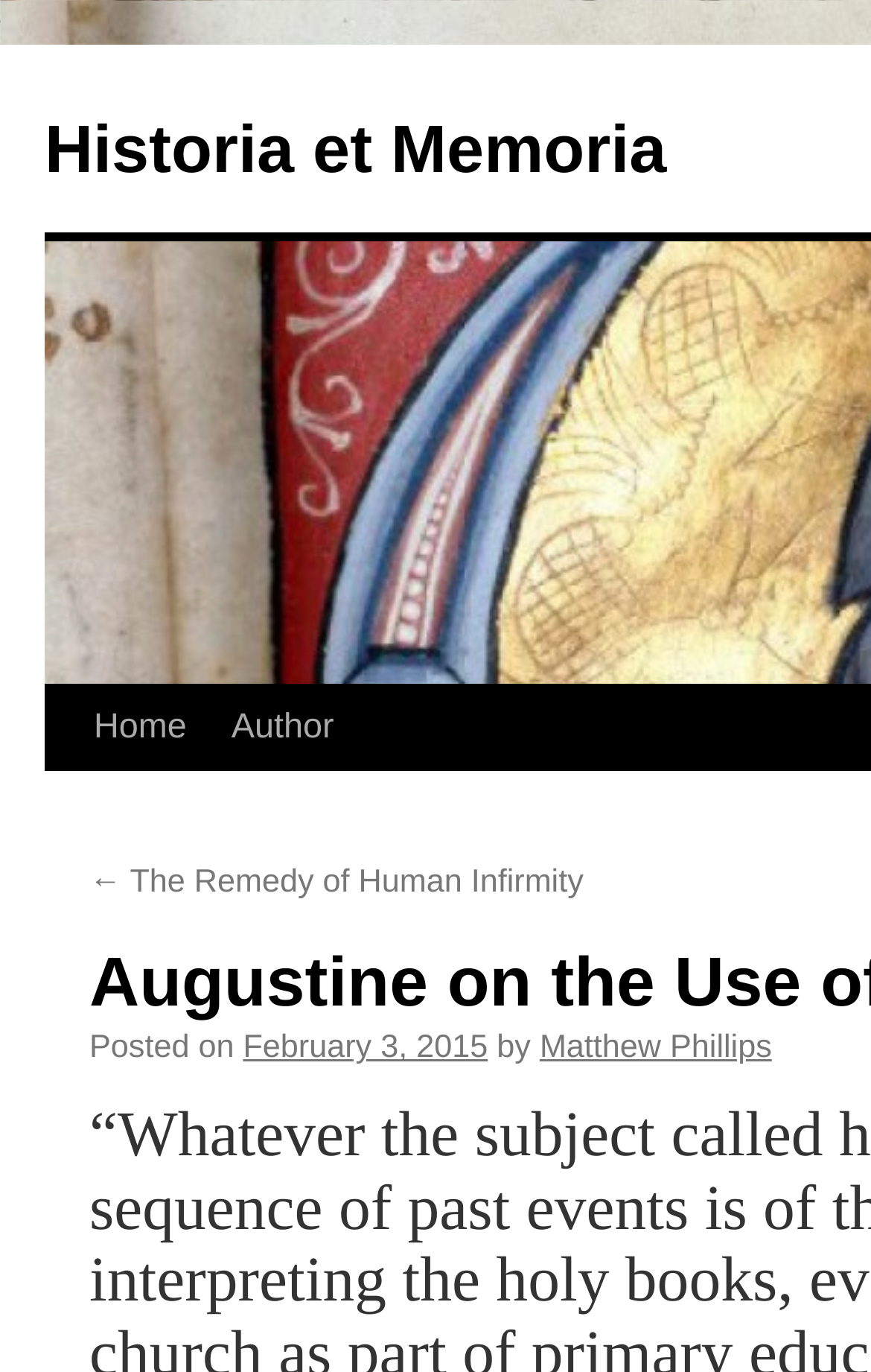Reply to the question with a single word or phrase:
Who is the author of the latest article?

Matthew Phillips